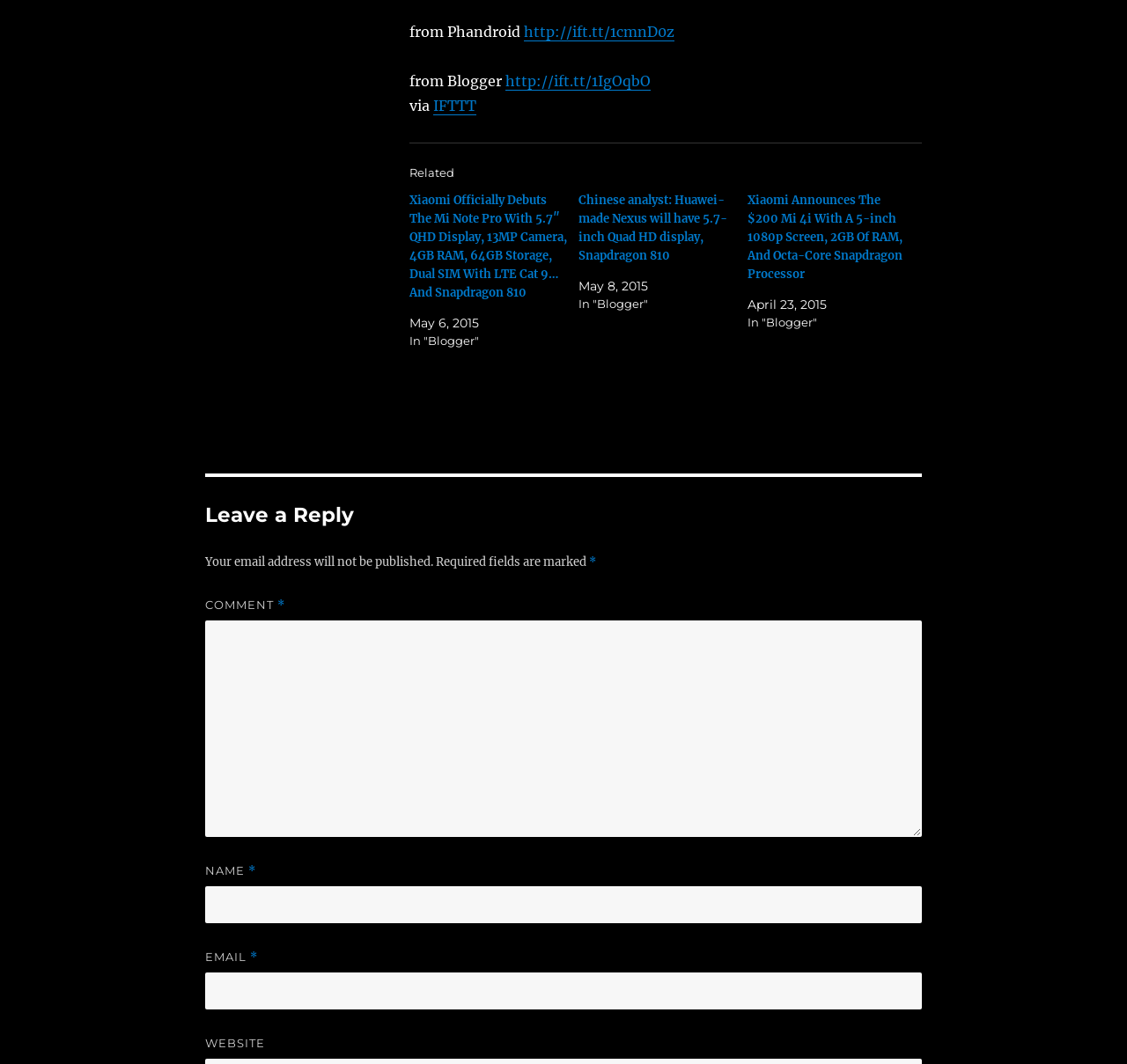Locate the bounding box coordinates of the area you need to click to fulfill this instruction: 'Leave a reply'. The coordinates must be in the form of four float numbers ranging from 0 to 1: [left, top, right, bottom].

[0.182, 0.445, 0.818, 0.496]